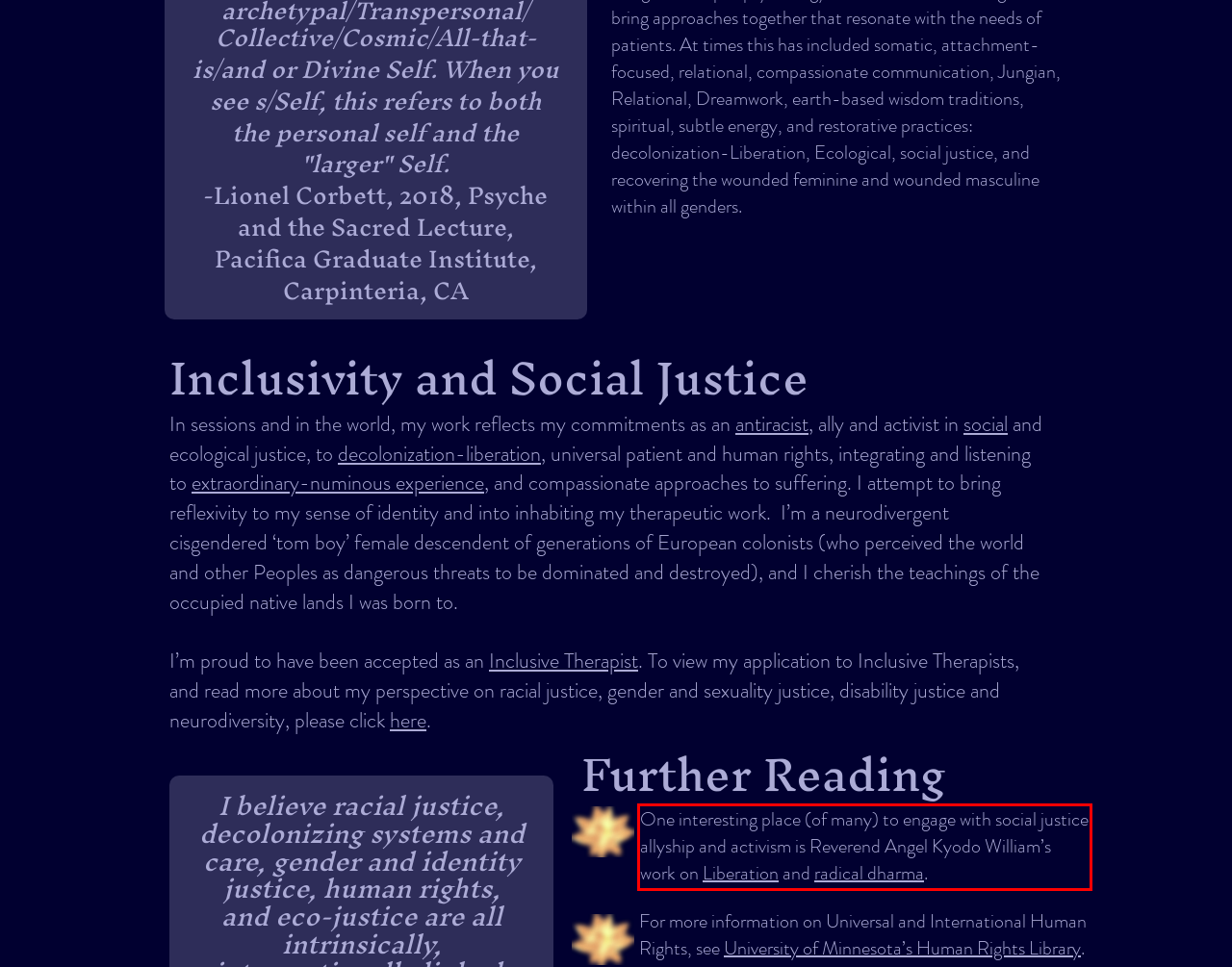Given a screenshot of a webpage, locate the red bounding box and extract the text it encloses.

One interesting place (of many) to engage with social justice allyship and activism is Reverend Angel Kyodo William’s work on Liberation and radical dharma.